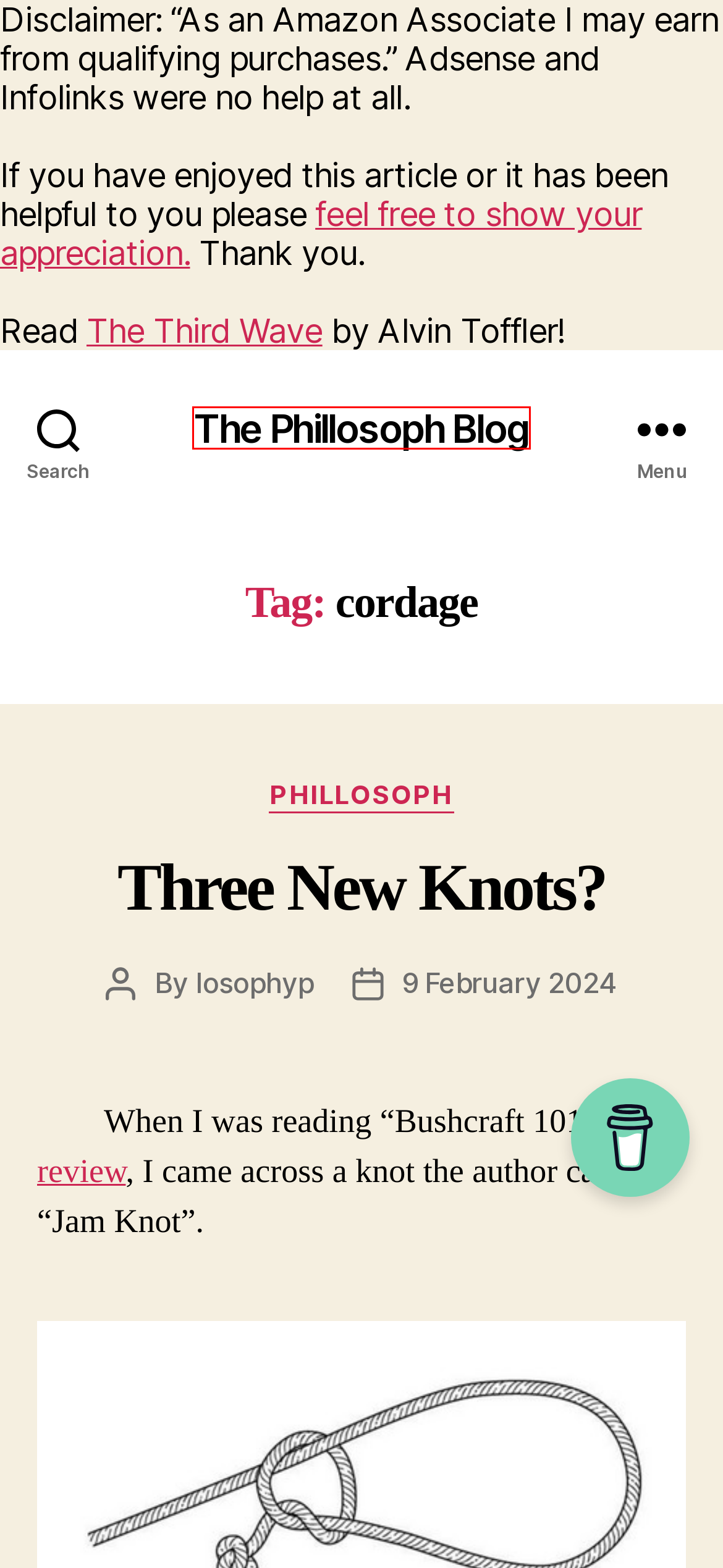You have a screenshot of a webpage with a red rectangle bounding box around a UI element. Choose the best description that matches the new page after clicking the element within the bounding box. The candidate descriptions are:
A. Three New Knots? - The Phillosoph Blog
B. December, 2019 - The Phillosoph Blog
C. December, 2016 - The Phillosoph Blog
D. , Author at The Phillosoph Blog
E. February, 2014 - The Phillosoph Blog
F. Phillosoph - The Phillosoph Blog
G. The Phillosoph Blog - Self-reliance and Self-defence
H. November, 2012 - The Phillosoph Blog

G